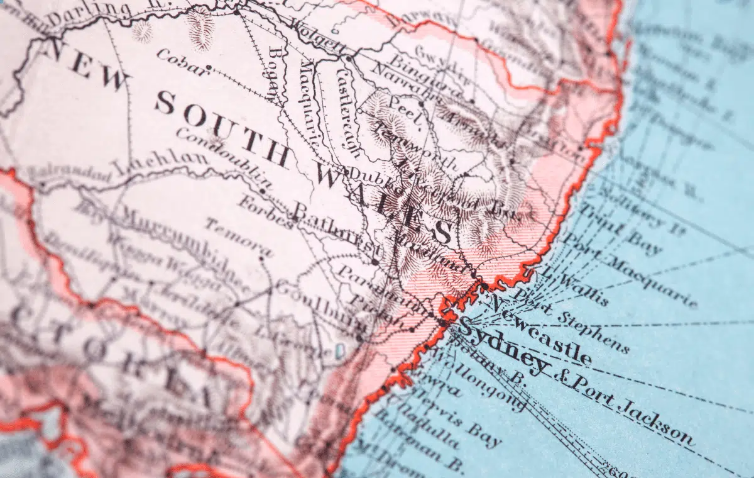What color is the background of the map?
Look at the webpage screenshot and answer the question with a detailed explanation.

The map's vintage color palette features a soft blue background, which adds a nostalgic charm to the overall representation.